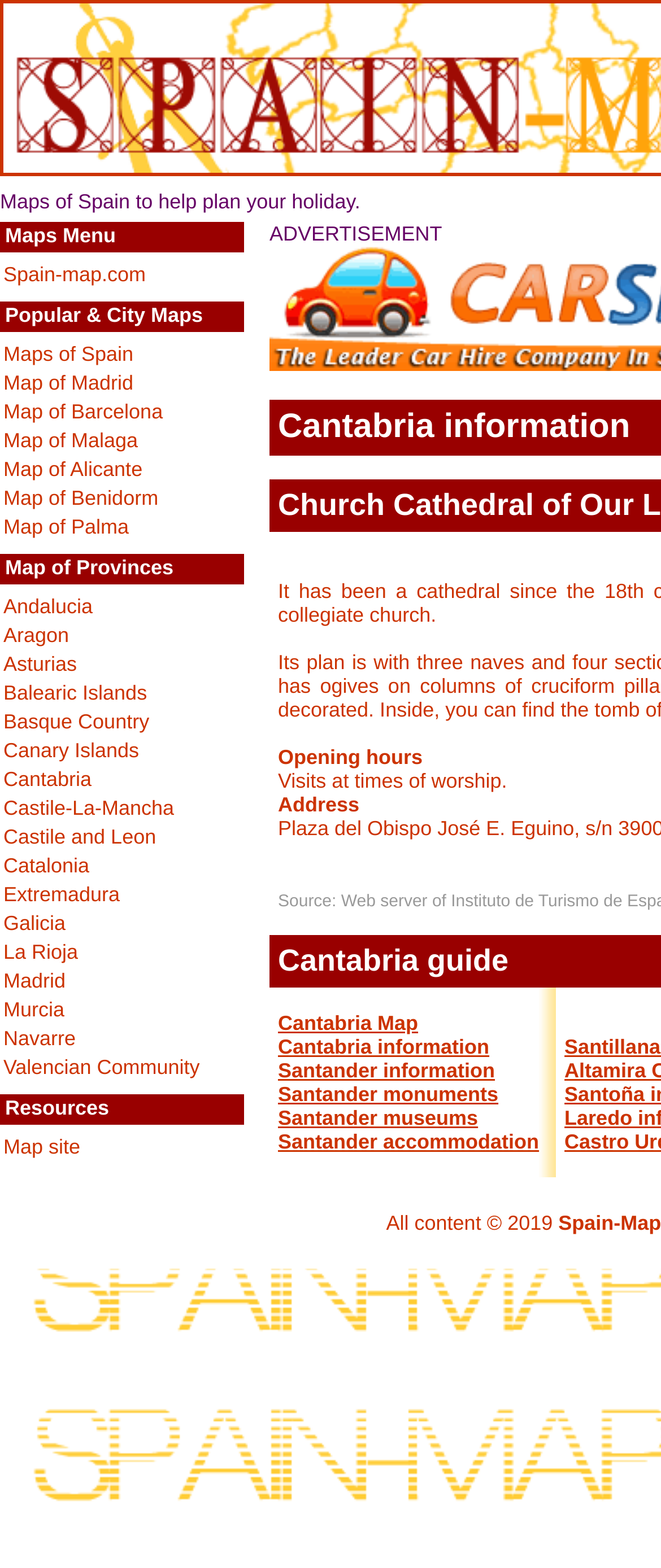Identify the bounding box coordinates of the region that needs to be clicked to carry out this instruction: "View map of Cantabria". Provide these coordinates as four float numbers ranging from 0 to 1, i.e., [left, top, right, bottom].

[0.005, 0.489, 0.139, 0.505]